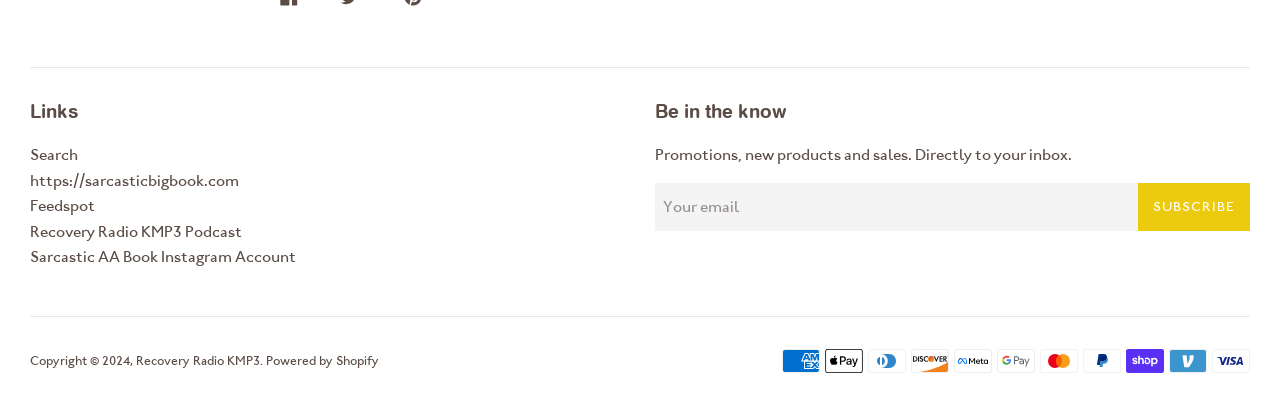What is the purpose of the textbox?
Identify the answer in the screenshot and reply with a single word or phrase.

Subscribe to promotions